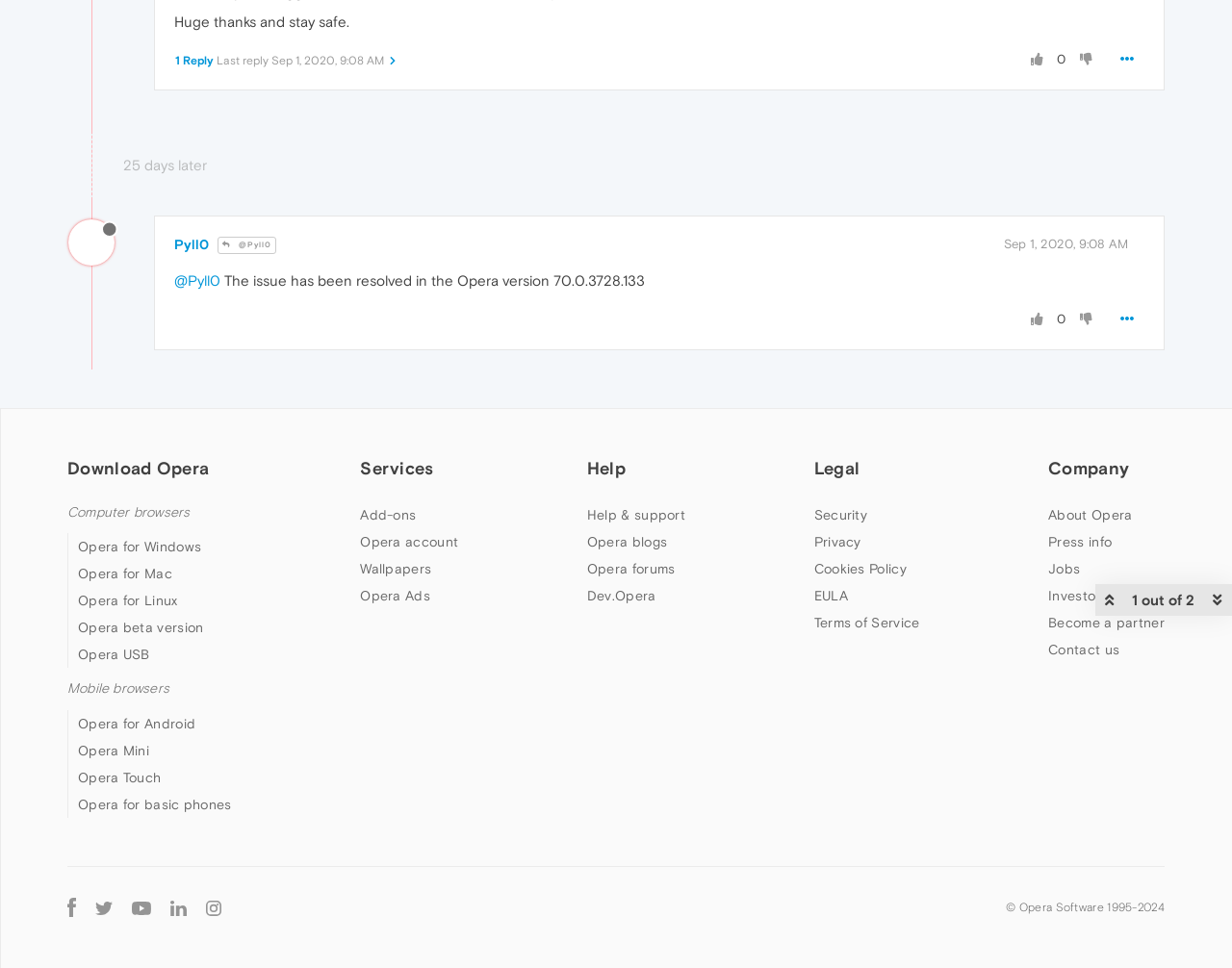Locate the bounding box for the described UI element: "HOME". Ensure the coordinates are four float numbers between 0 and 1, formatted as [left, top, right, bottom].

None